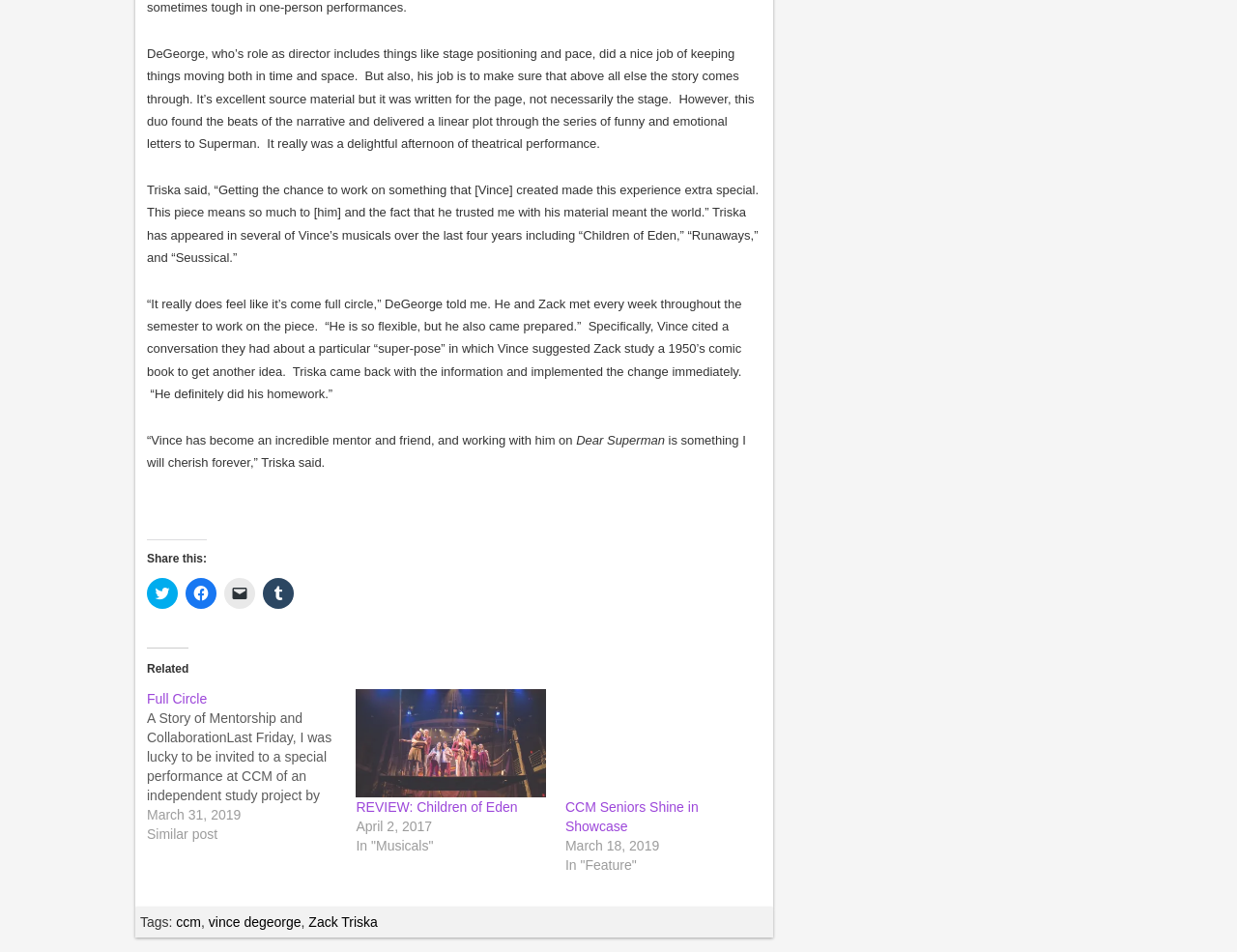What is the title of the performance reviewed in the article?
Using the image as a reference, answer with just one word or a short phrase.

Dear Superman